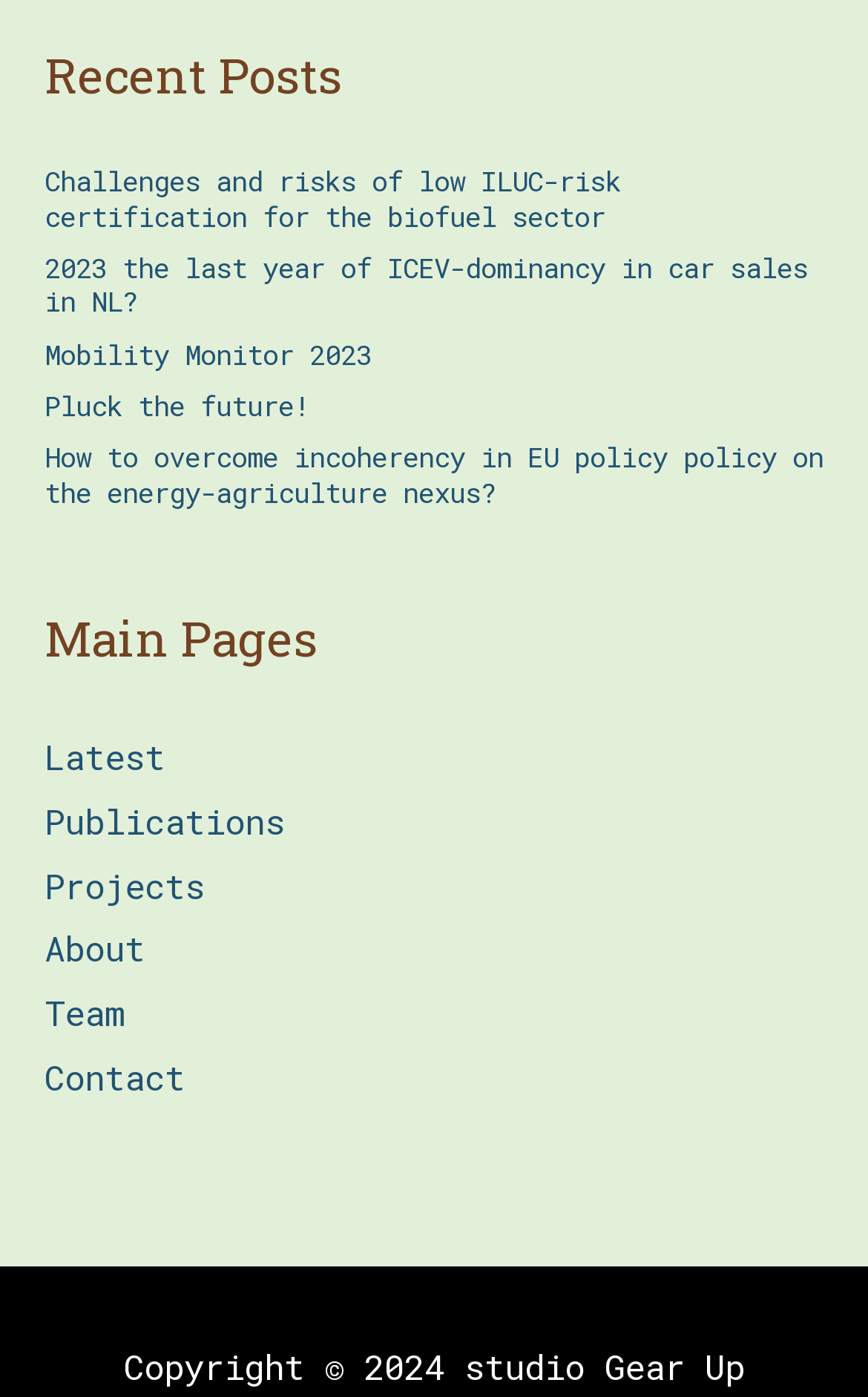How many main sections are there on the page?
Look at the image and provide a short answer using one word or a phrase.

2